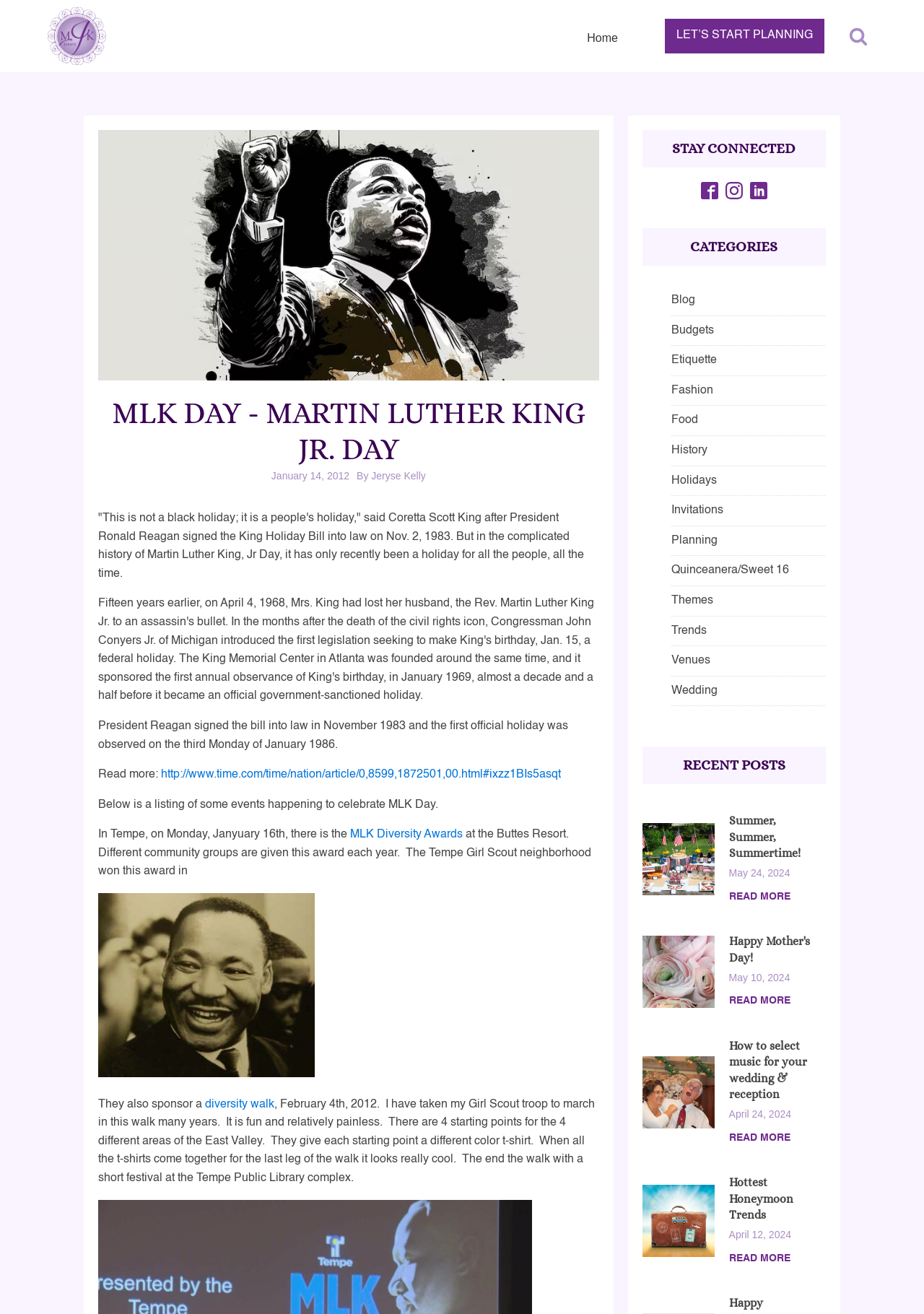Answer the following query with a single word or phrase:
What is the name of the library complex where the diversity walk ends?

Tempe Public Library